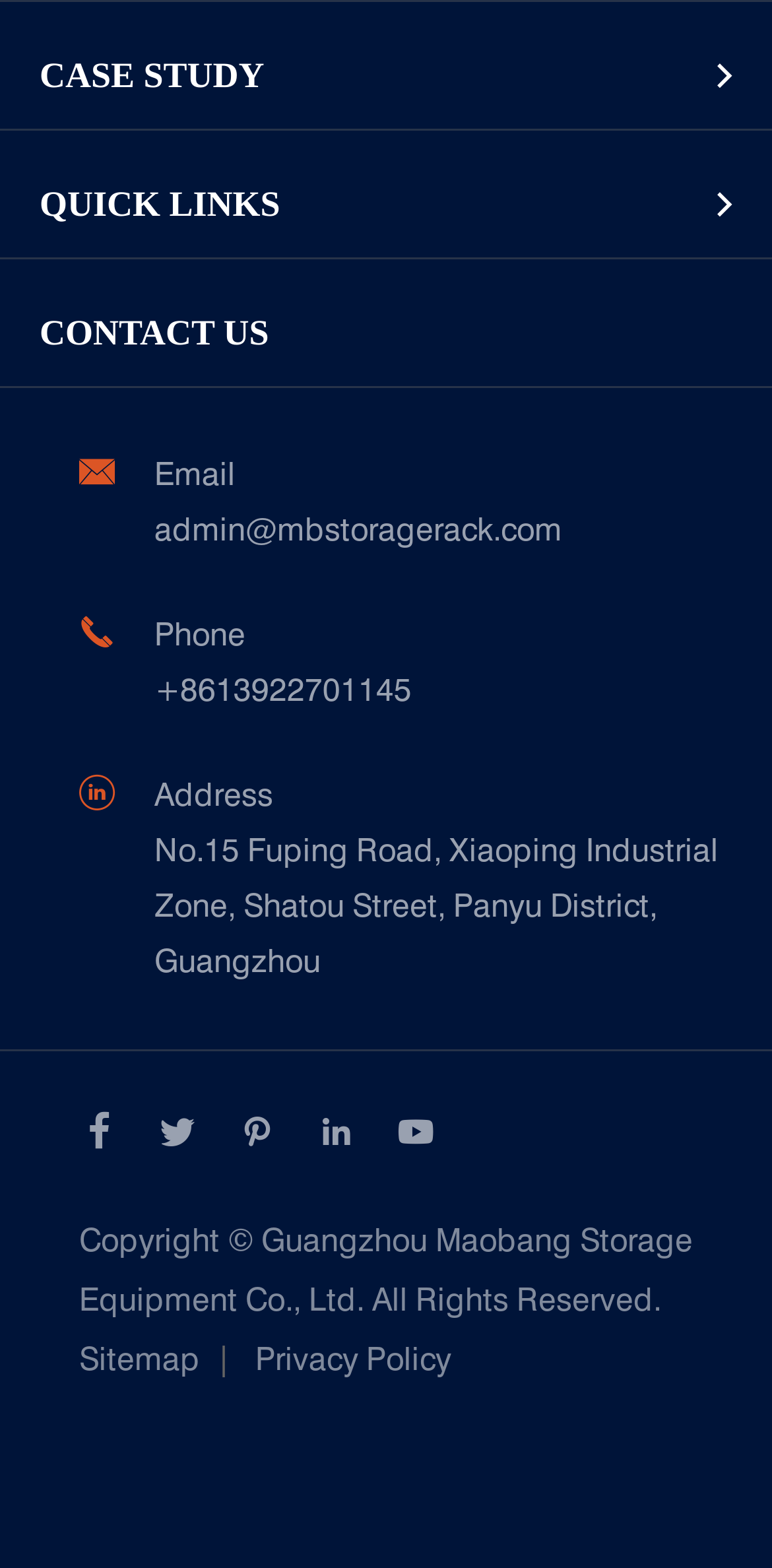Provide your answer in one word or a succinct phrase for the question: 
What is the phone number provided on the webpage?

+8613922701145